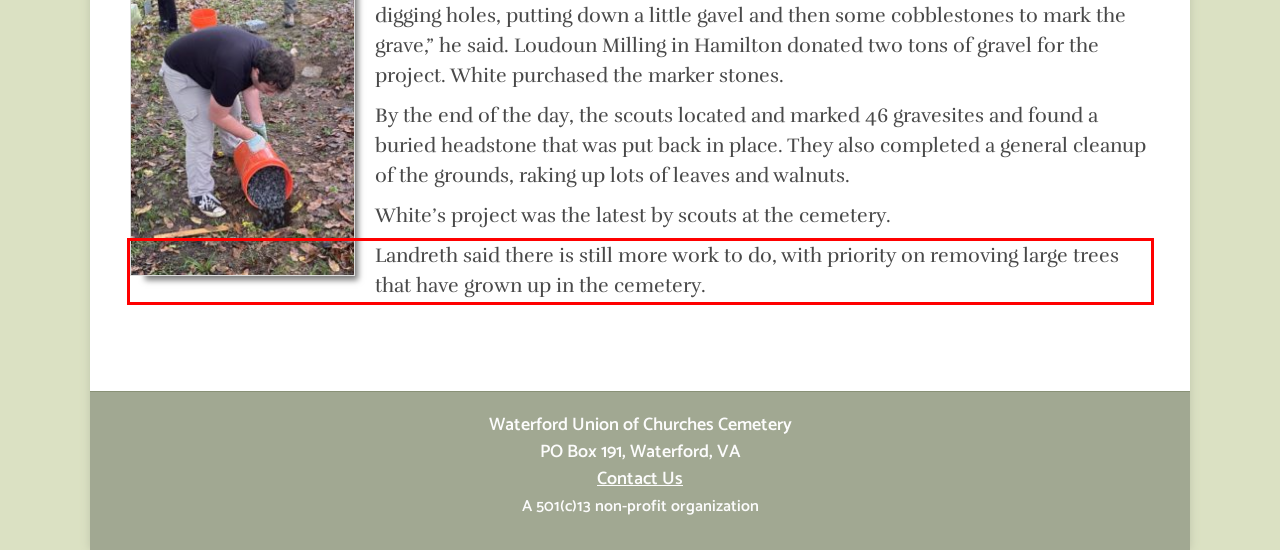You are presented with a webpage screenshot featuring a red bounding box. Perform OCR on the text inside the red bounding box and extract the content.

Landreth said there is still more work to do, with priority on removing large trees that have grown up in the cemetery.